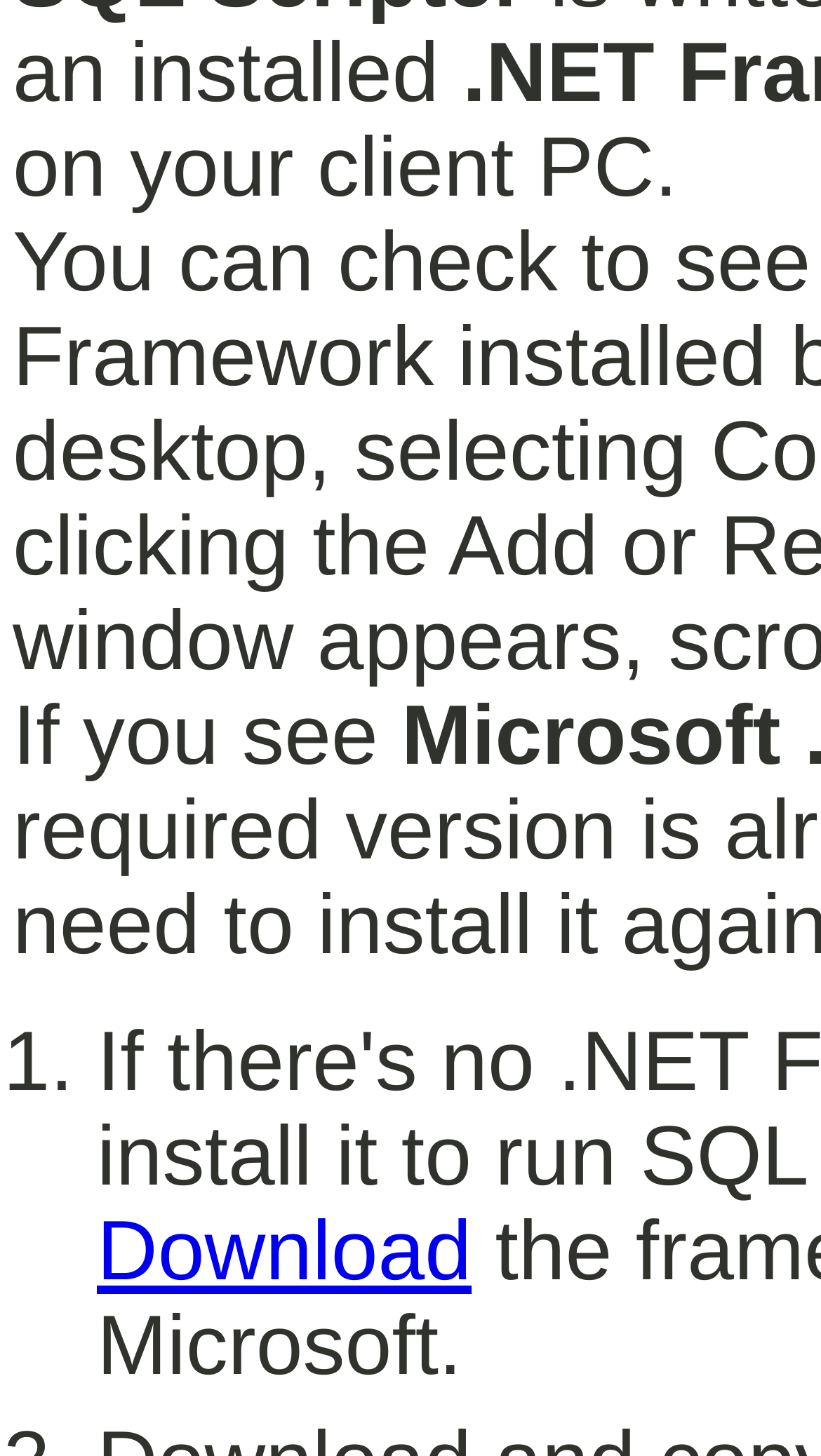Determine the bounding box of the UI component based on this description: "Download". The bounding box coordinates should be four float values between 0 and 1, i.e., [left, top, right, bottom].

[0.118, 0.828, 0.574, 0.891]